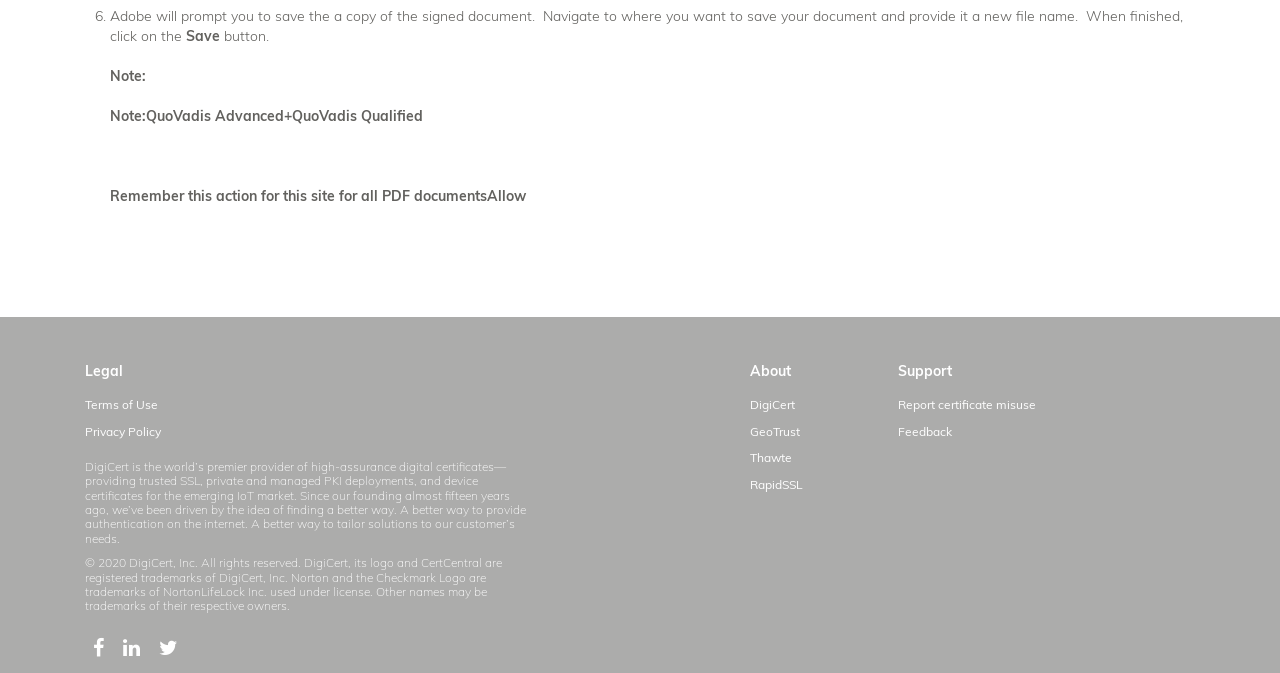What is the company that provides high-assurance digital certificates?
Using the details from the image, give an elaborate explanation to answer the question.

The company that provides high-assurance digital certificates is DigiCert, as stated in the paragraph of text that describes the company's mission and services.